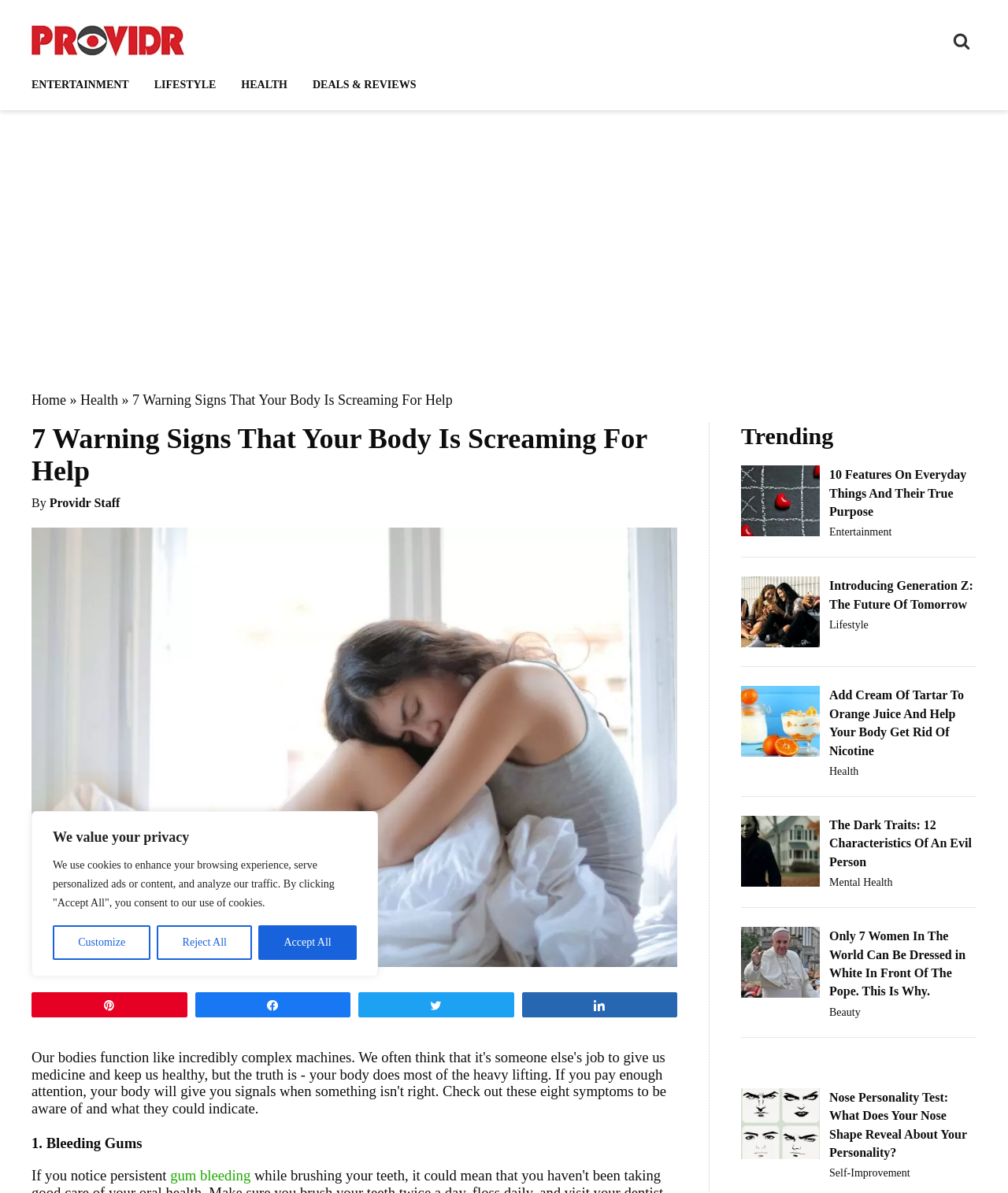Who is the author of the article?
Utilize the image to construct a detailed and well-explained answer.

The author of the article can be found below the main heading, where it is written 'By Providr Staff'.